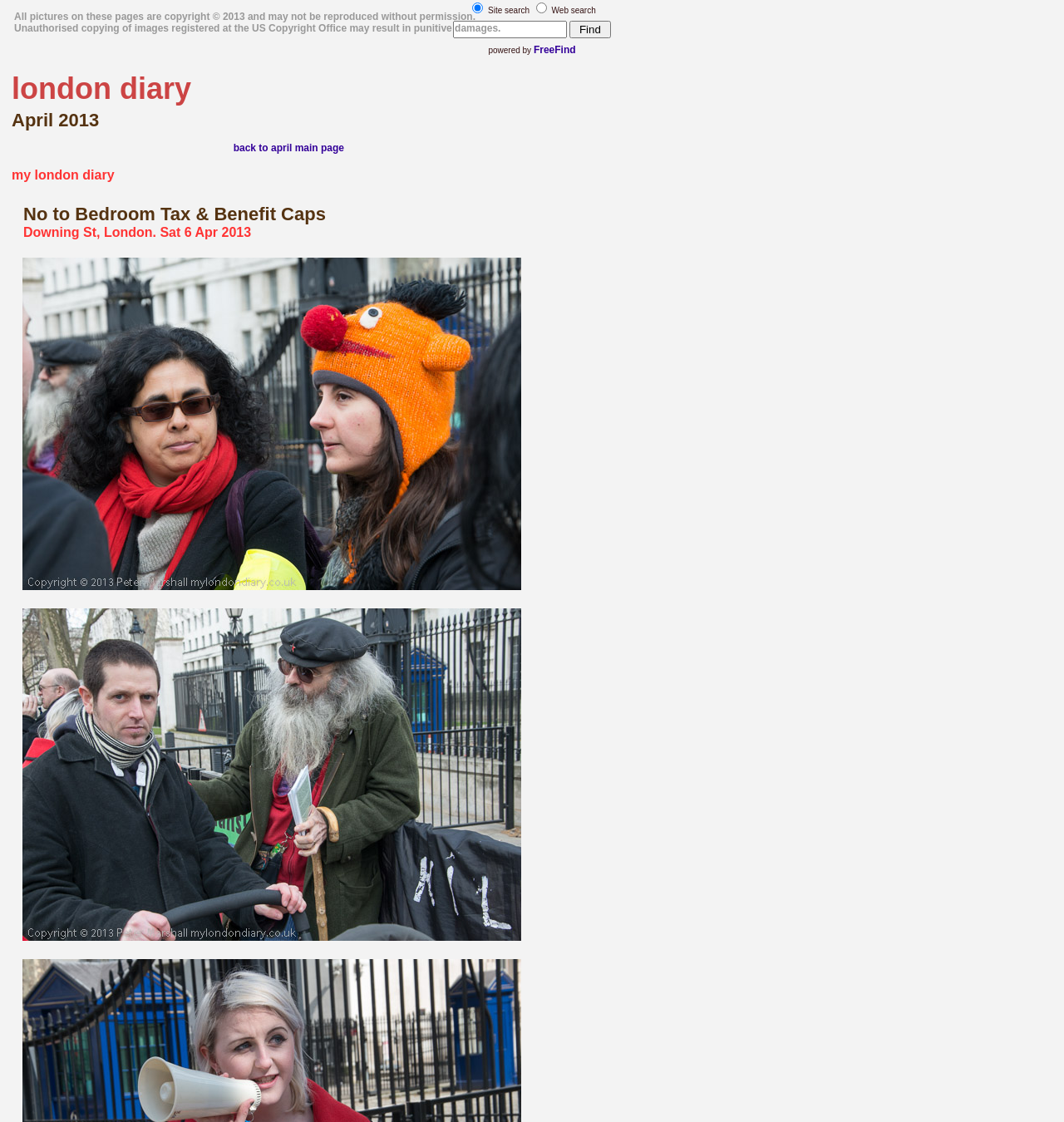What is the name of the search engine powering the search function?
Kindly answer the question with as much detail as you can.

I examined the search function and found a link labeled 'FreeFind' with the text 'powered by', so the search engine powering the search function is FreeFind.